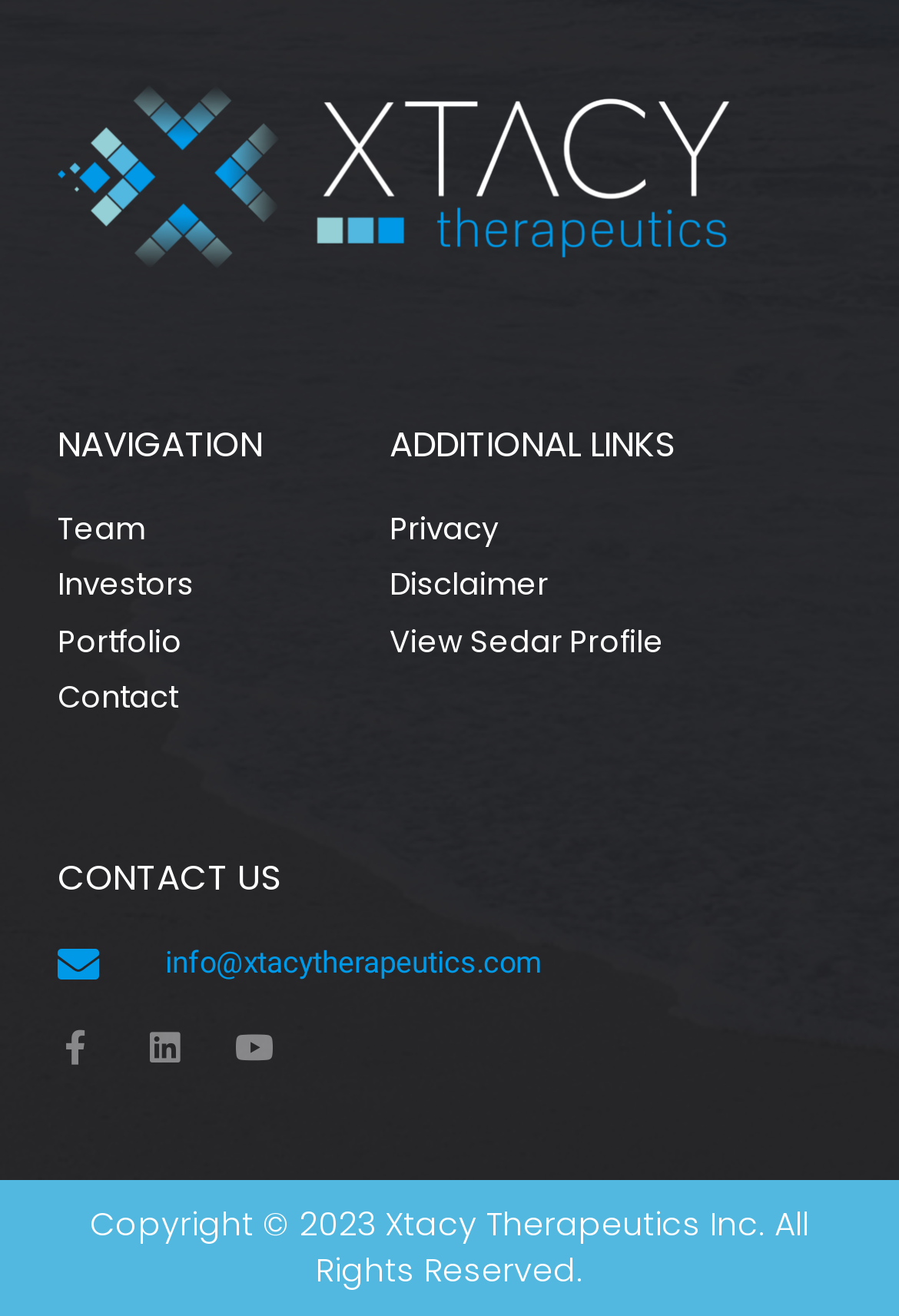Please predict the bounding box coordinates of the element's region where a click is necessary to complete the following instruction: "Contact us via email". The coordinates should be represented by four float numbers between 0 and 1, i.e., [left, top, right, bottom].

[0.064, 0.714, 0.936, 0.748]